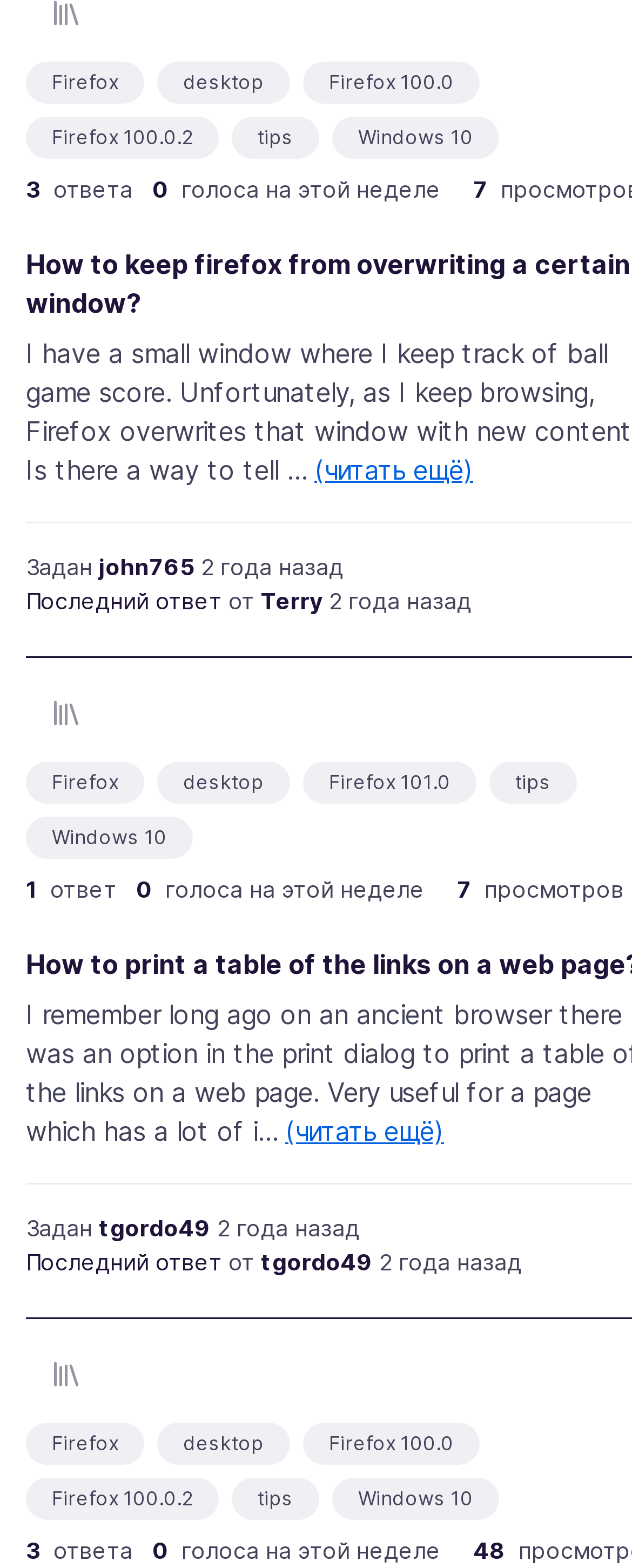Could you locate the bounding box coordinates for the section that should be clicked to accomplish this task: "Click on the 'Firefox 100.0' link".

[0.521, 0.043, 0.718, 0.062]